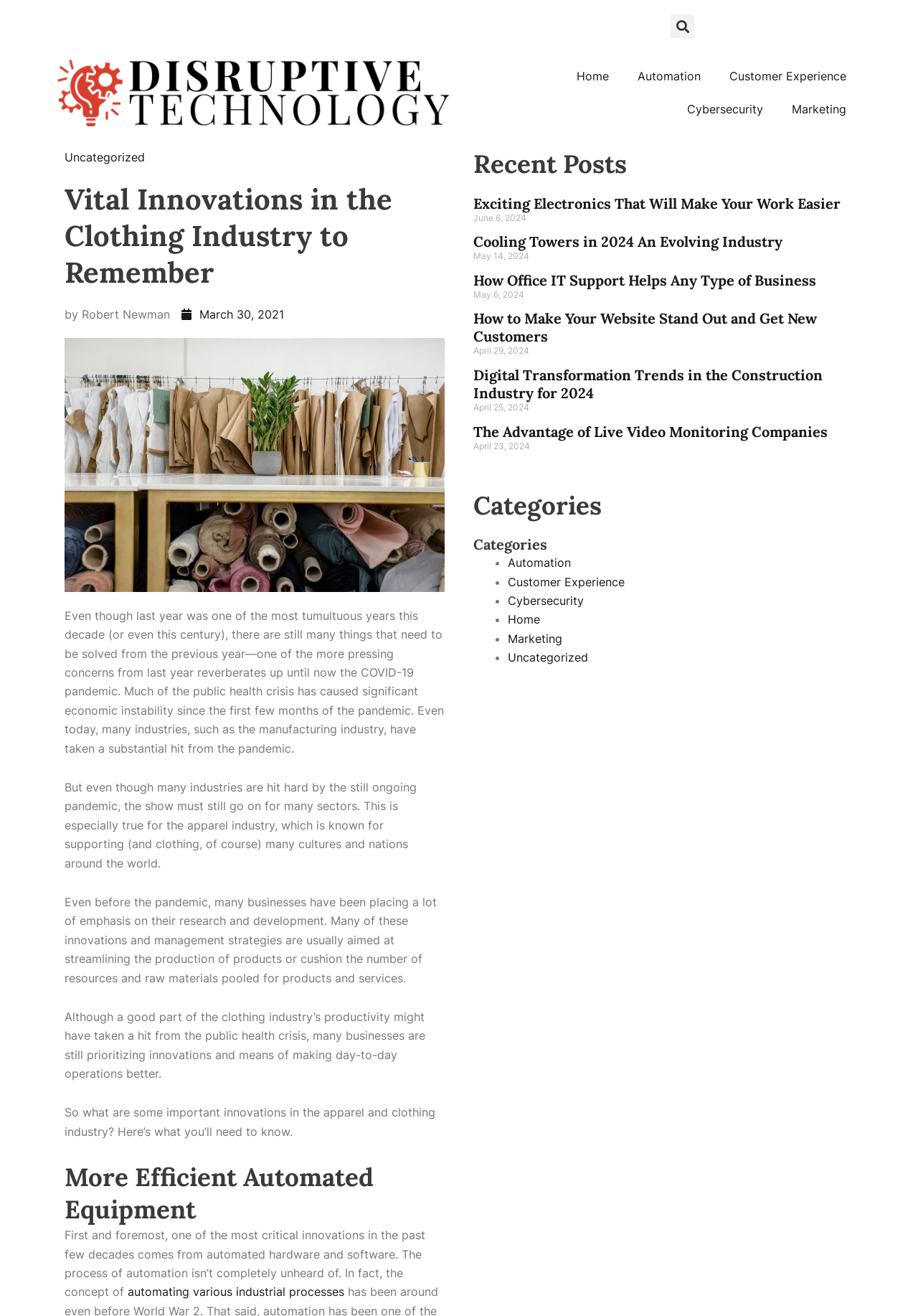Given the element description: "Automation", predict the bounding box coordinates of this UI element. The coordinates must be four float numbers between 0 and 1, given as [left, top, right, bottom].

[0.679, 0.045, 0.779, 0.07]